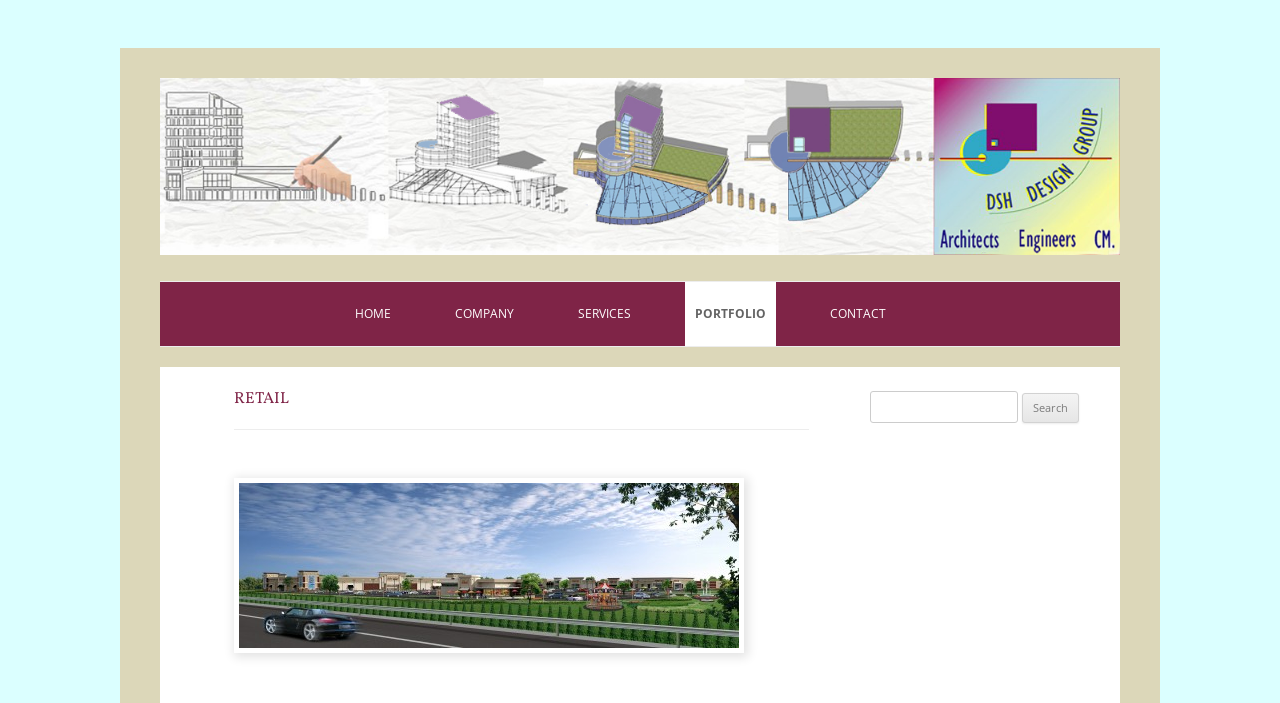Highlight the bounding box of the UI element that corresponds to this description: "Company".

[0.347, 0.401, 0.409, 0.492]